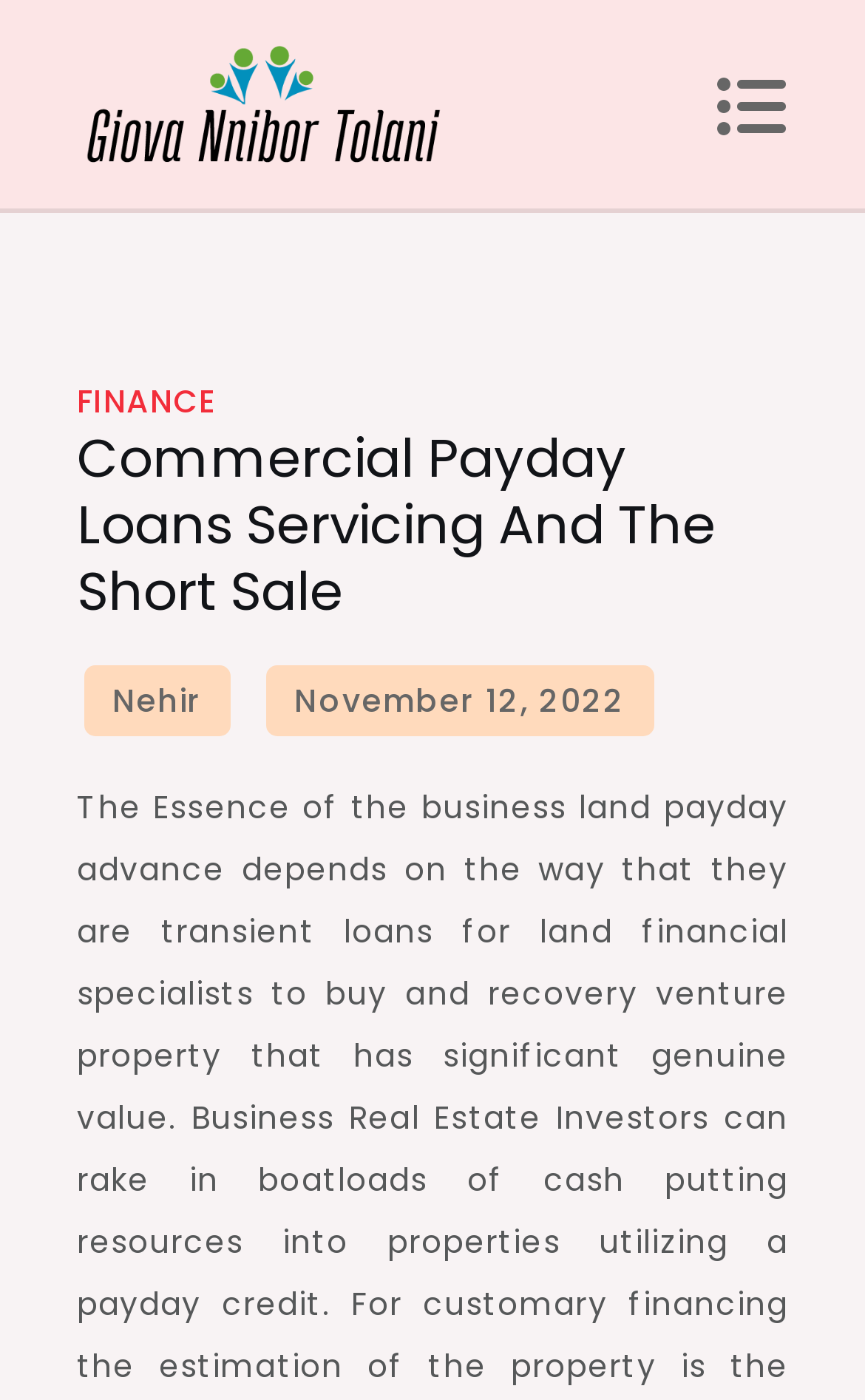Extract the bounding box coordinates for the HTML element that matches this description: "General Information". The coordinates should be four float numbers between 0 and 1, i.e., [left, top, right, bottom].

[0.088, 0.122, 0.925, 0.193]